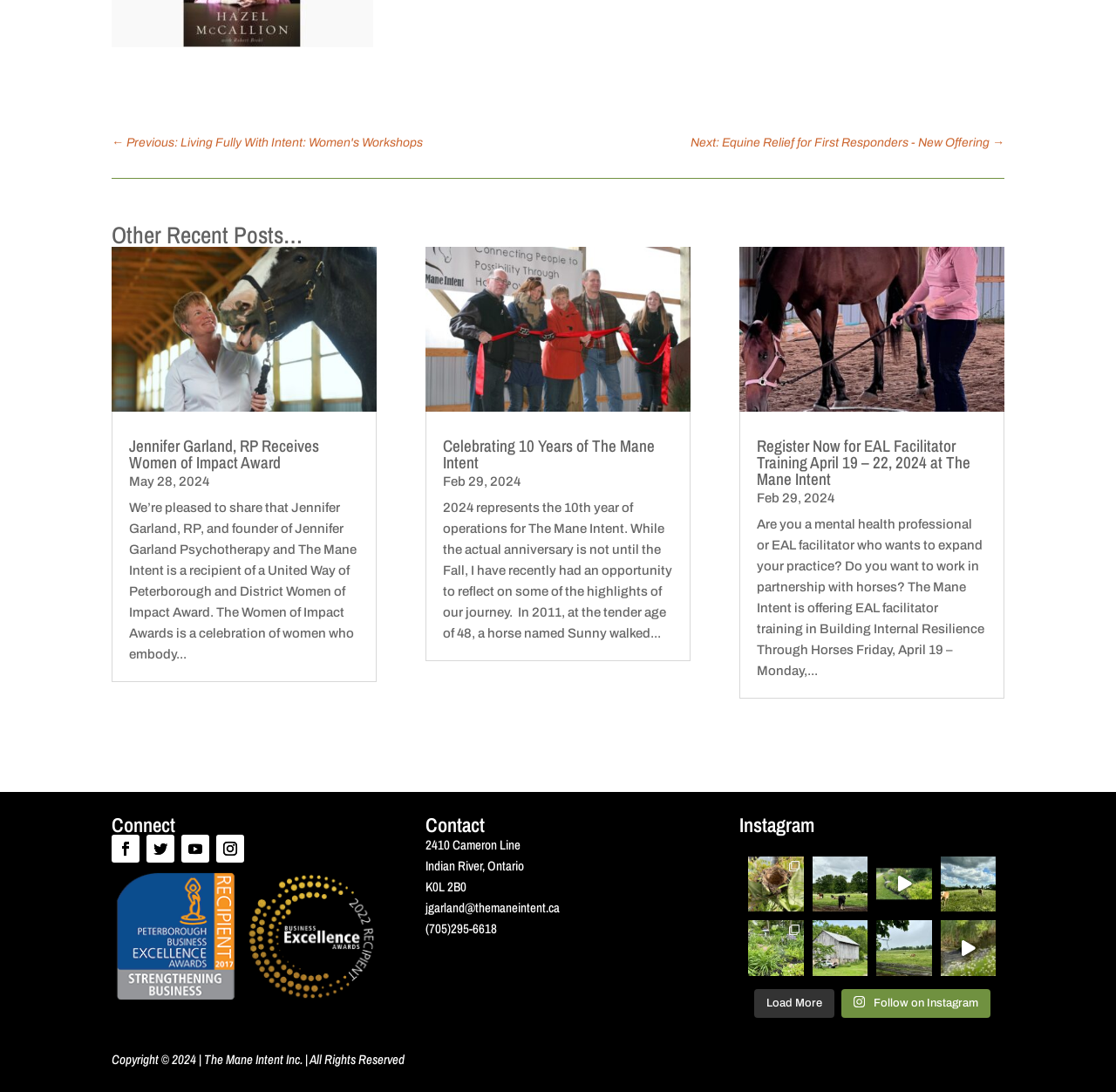Please locate the bounding box coordinates for the element that should be clicked to achieve the following instruction: "Click on the 'Register Now for EAL Facilitator Training April 19 – 22, 2024 at The Mane Intent' link". Ensure the coordinates are given as four float numbers between 0 and 1, i.e., [left, top, right, bottom].

[0.663, 0.226, 0.9, 0.377]